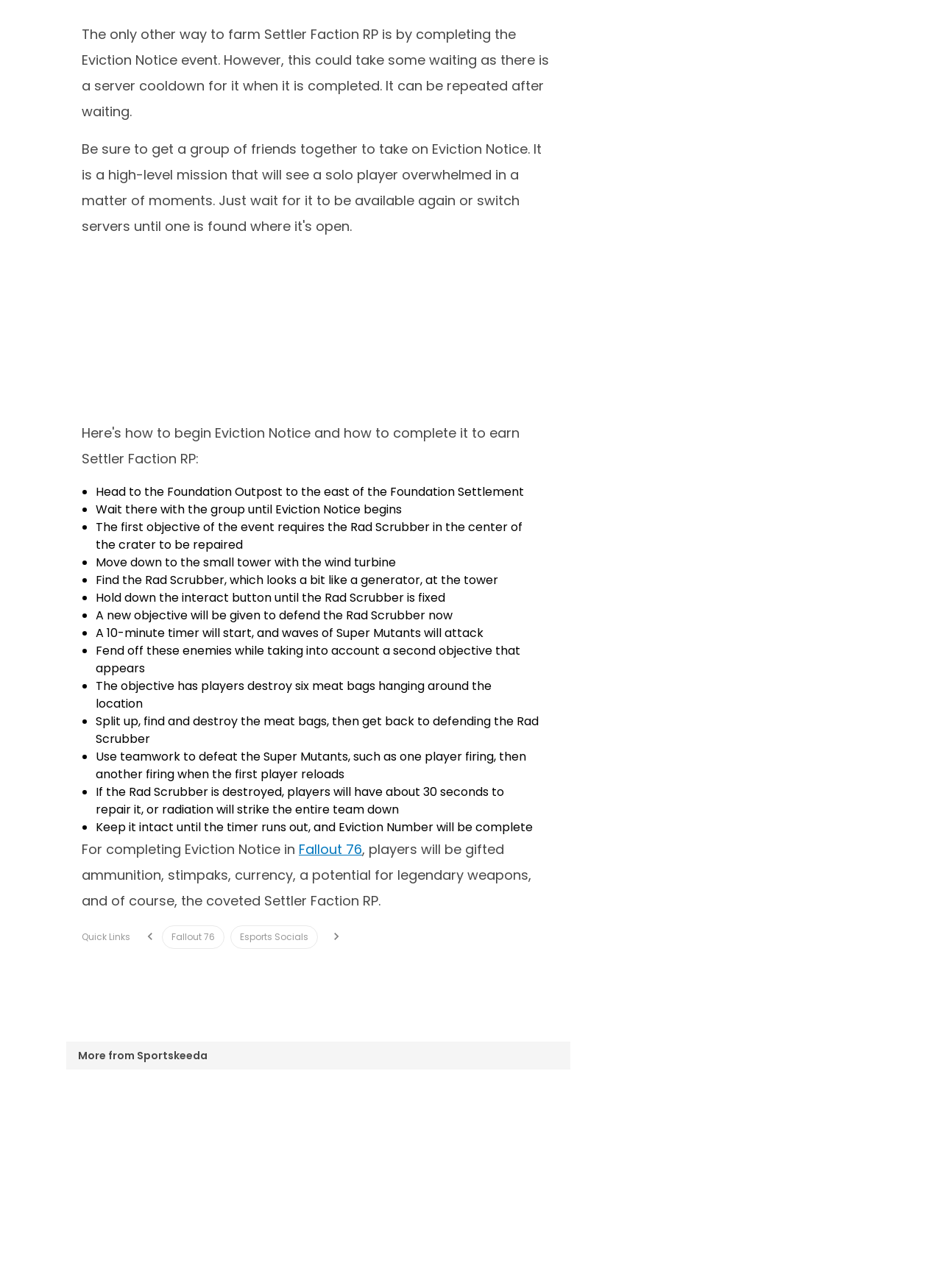Examine the image carefully and respond to the question with a detailed answer: 
What is the location of the Rad Scrubber?

According to the instructions, the Rad Scrubber is located at the small tower with the wind turbine. This information is provided in the step-by-step guide on how to complete the Eviction Notice event.